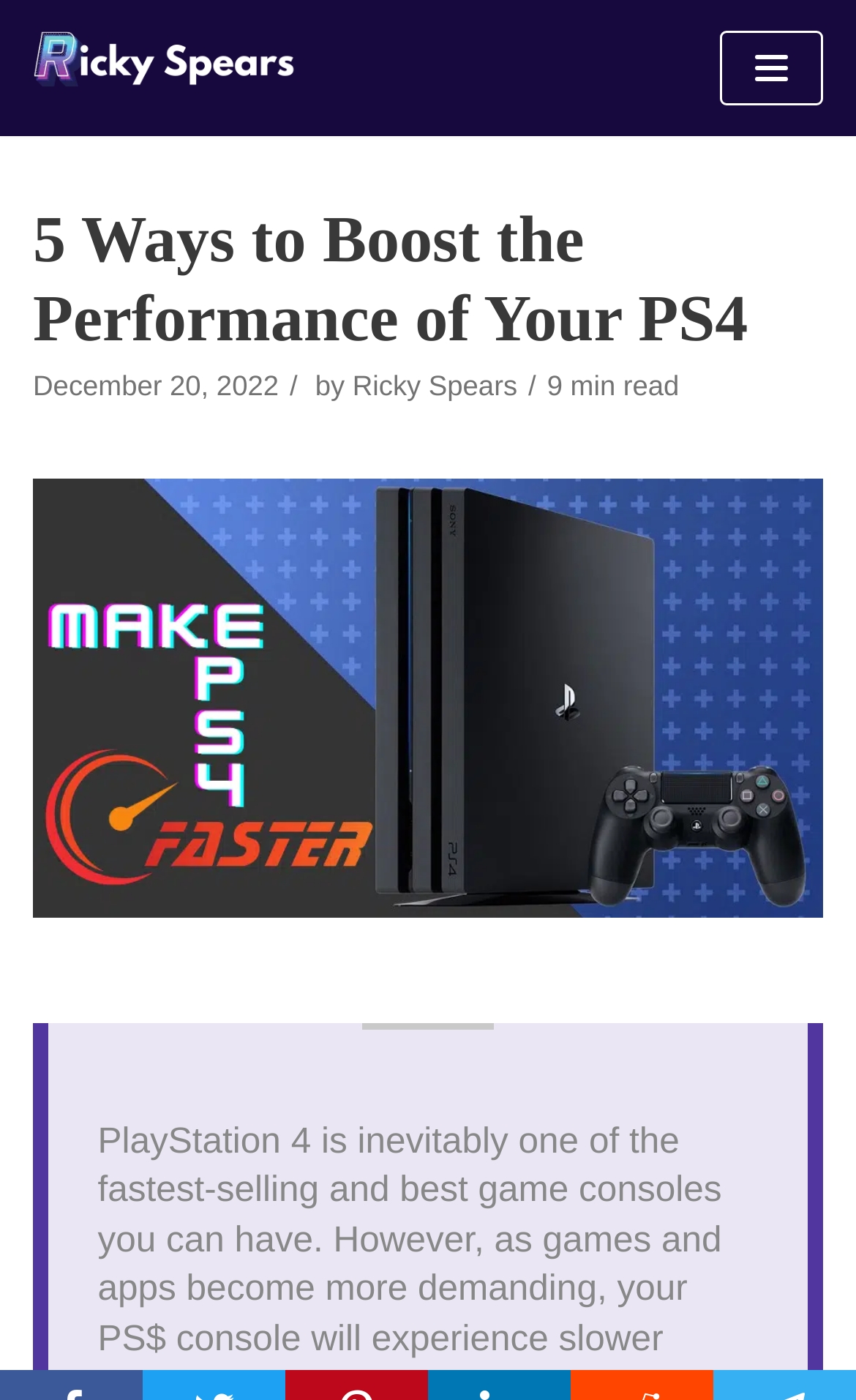Provide a brief response to the question using a single word or phrase: 
When was the article published?

December 20, 2022